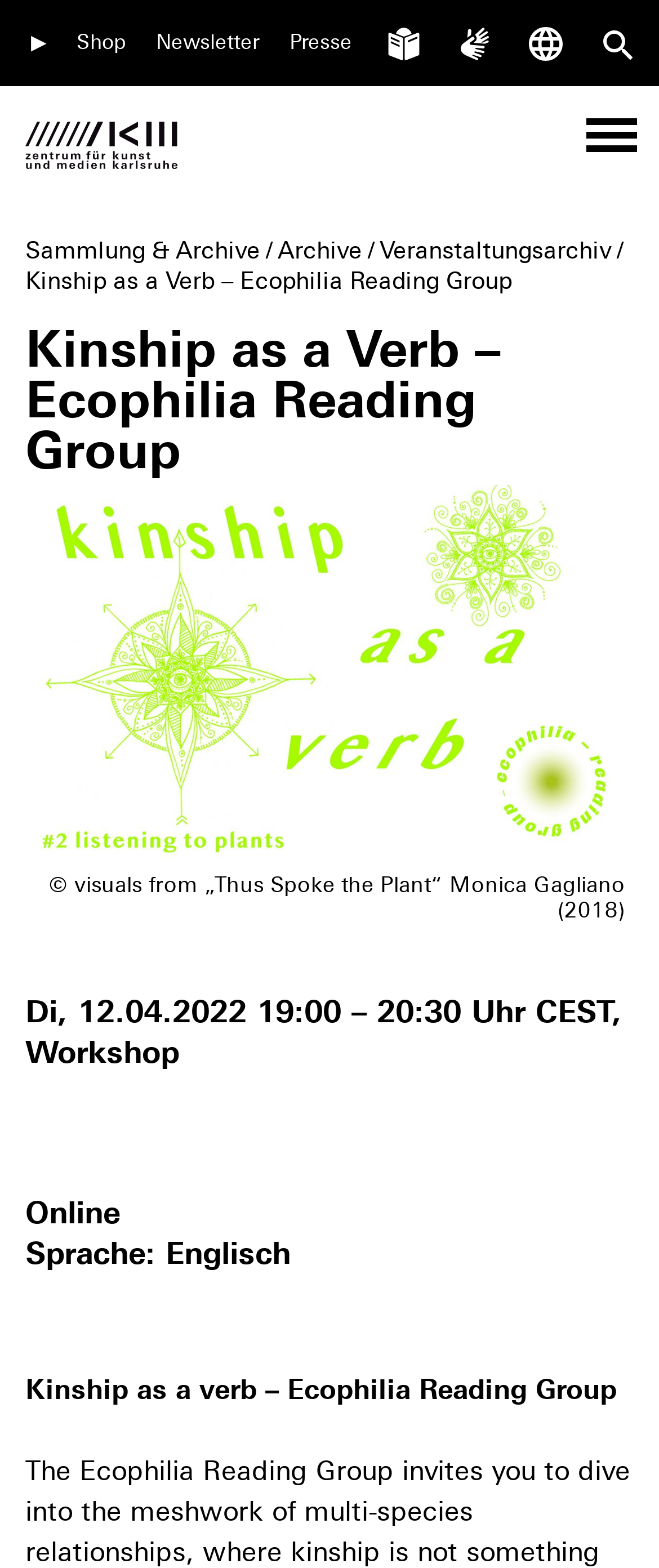Using the provided element description: "Presse", identify the bounding box coordinates. The coordinates should be four floats between 0 and 1 in the order [left, top, right, bottom].

[0.431, 0.005, 0.543, 0.048]